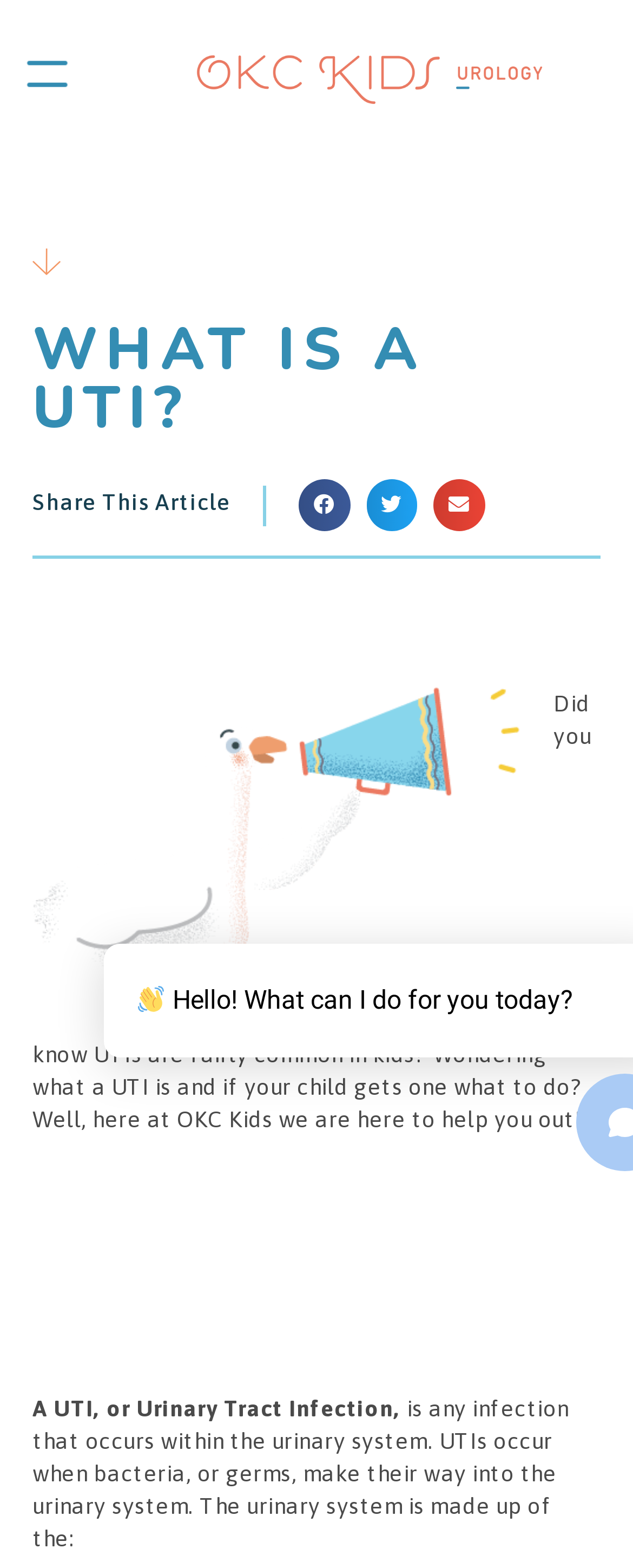Who is the author of the article?
Give a thorough and detailed response to the question.

The author of the article is Randall, as indicated by the image element with the text 'Randall' which is likely a profile picture or an author icon.